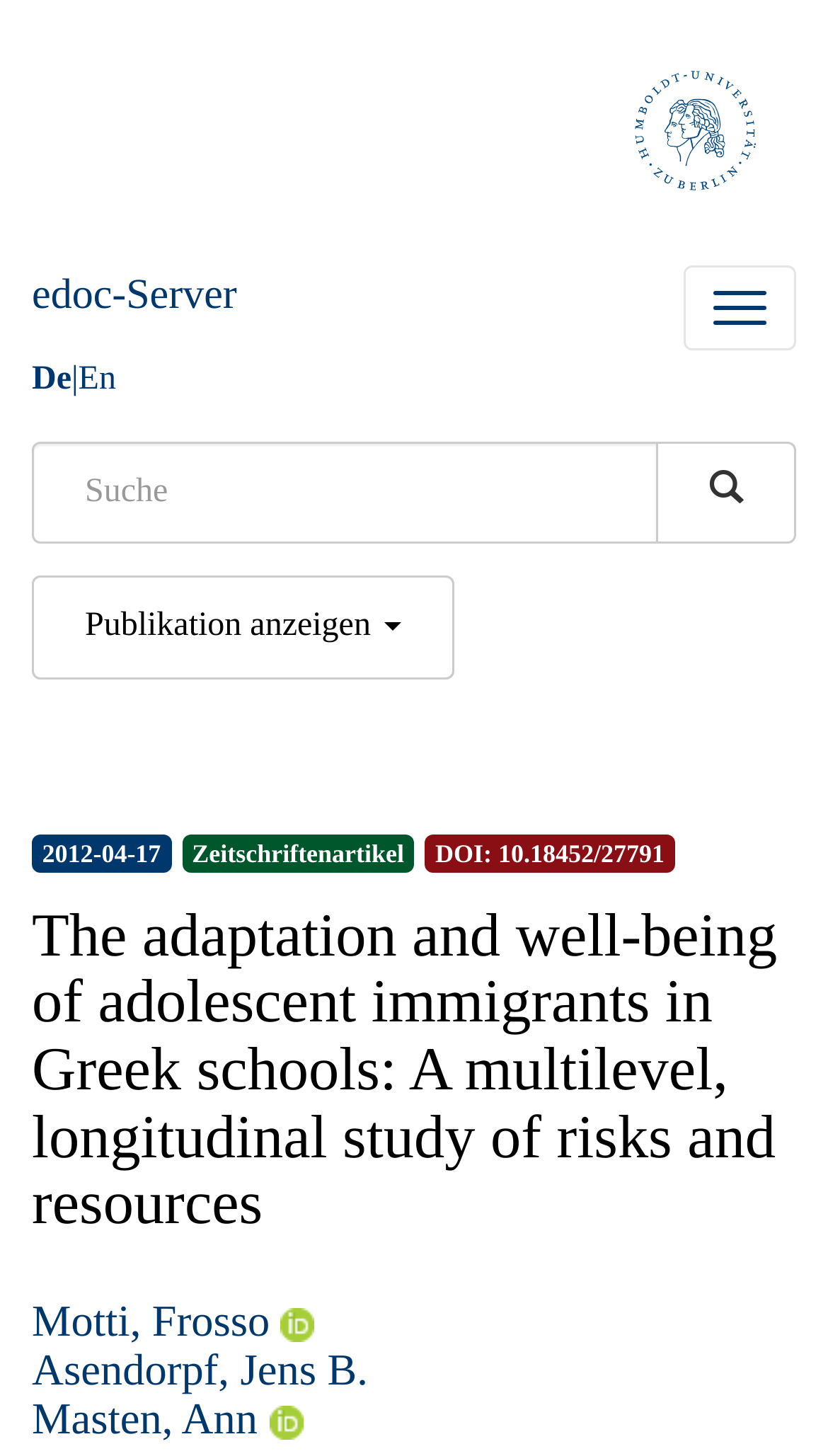Answer the question with a single word or phrase: 
How many authors are listed?

3